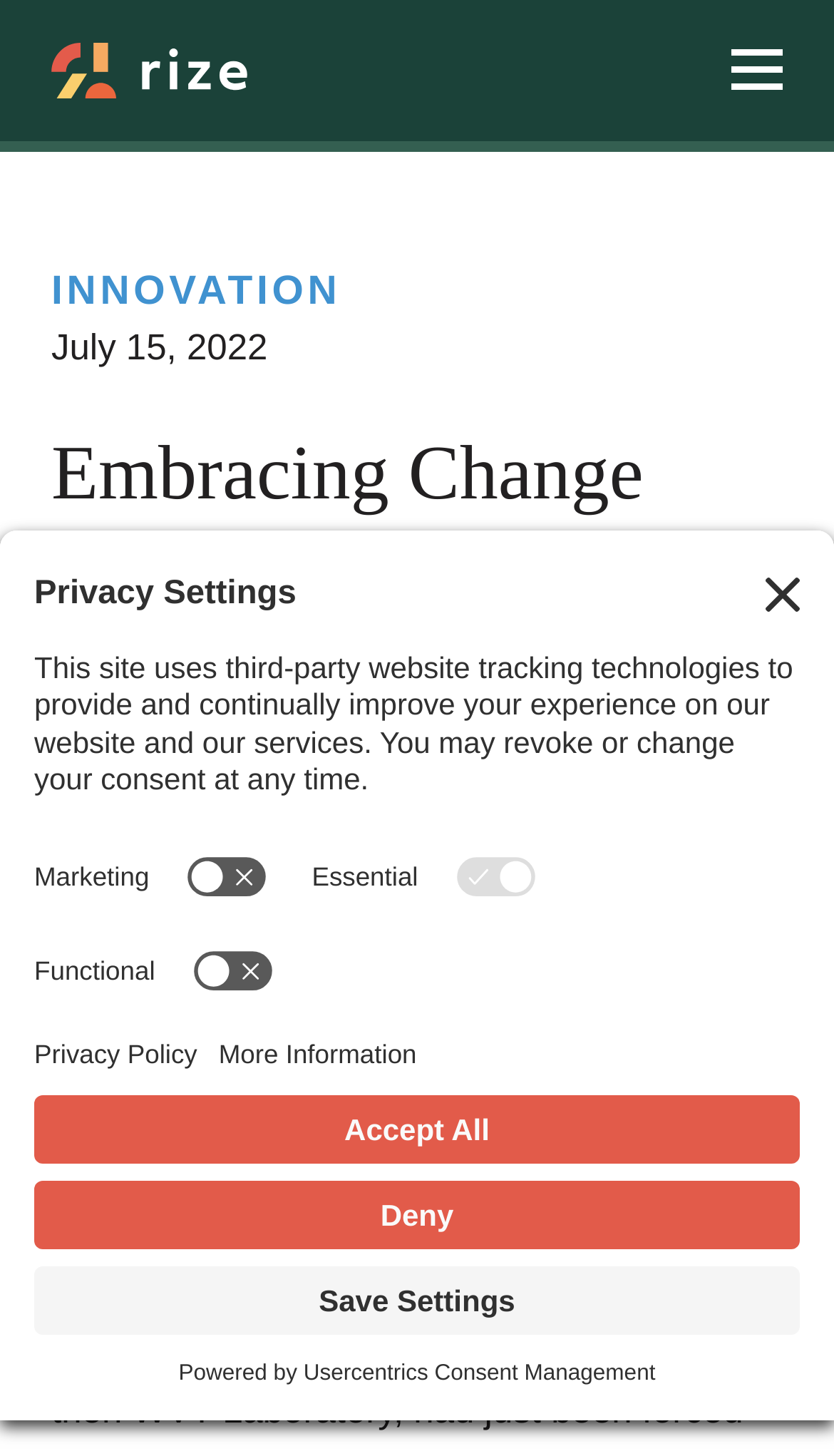Can you specify the bounding box coordinates for the region that should be clicked to fulfill this instruction: "Click the menu button".

None